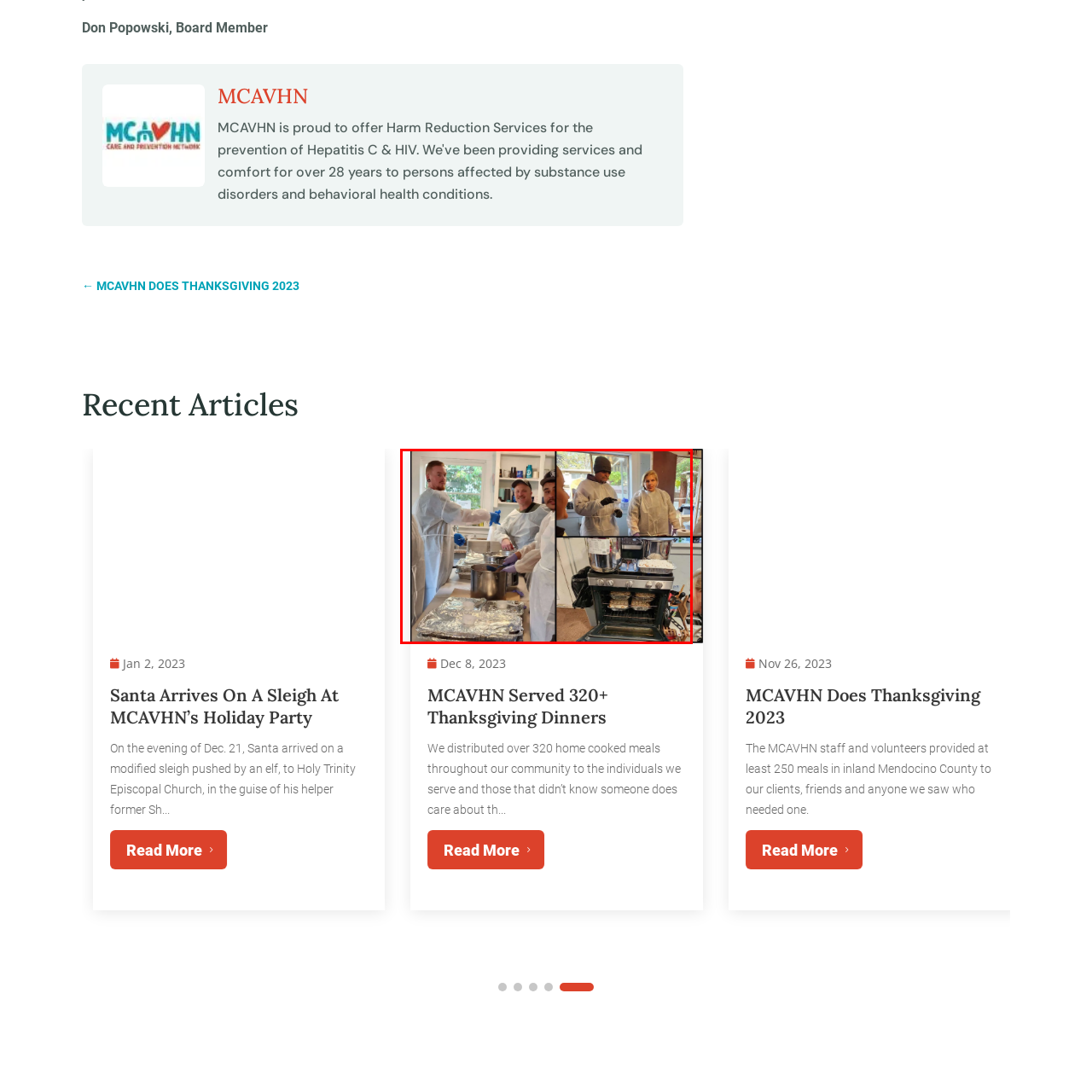What is in the oven?
Examine the image inside the red bounding box and give an in-depth answer to the question, using the visual evidence provided.

The oven is filled with what appears to be prepared meals, ready to be served, highlighting the efforts of the volunteers as they prepare to distribute meals to those in need.